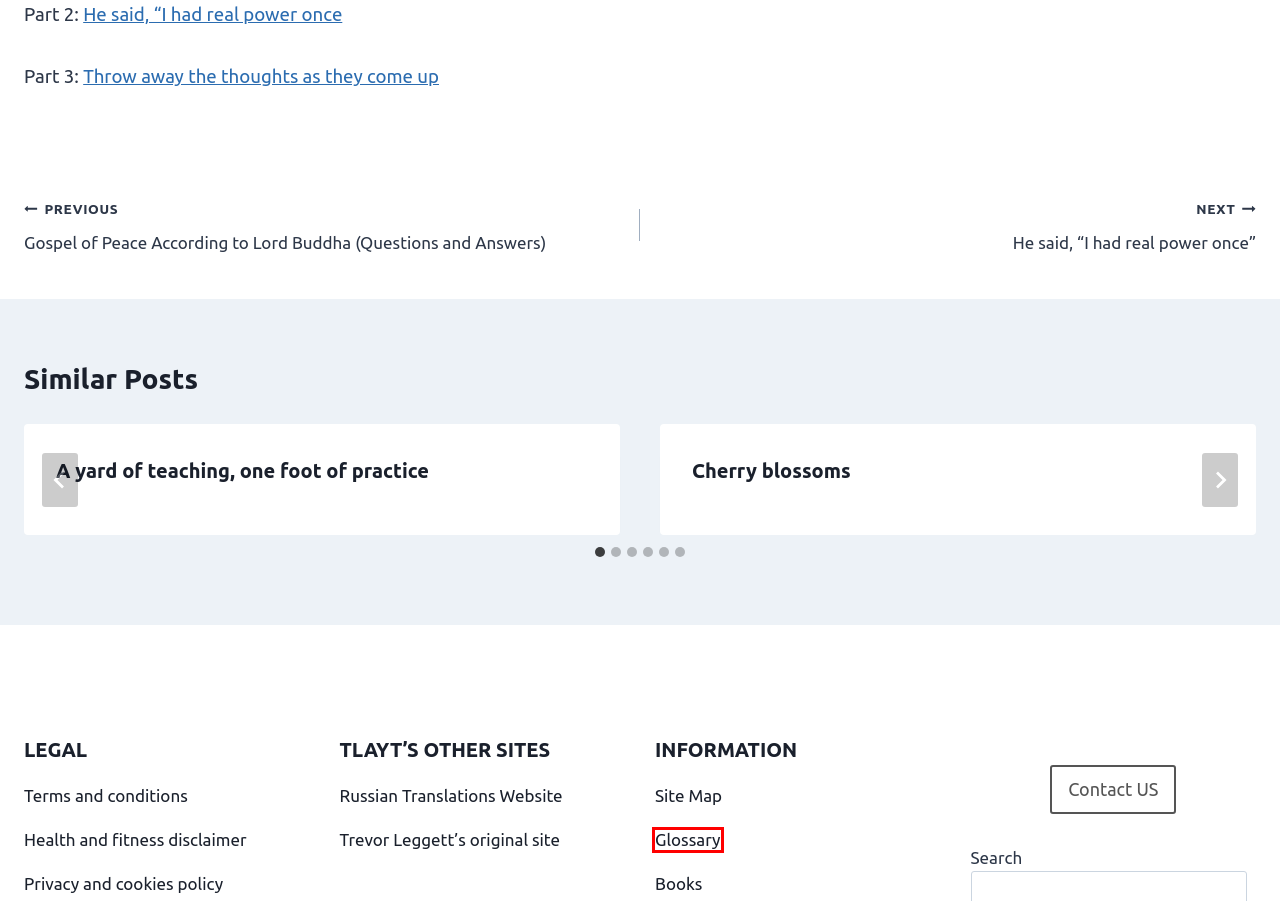Assess the screenshot of a webpage with a red bounding box and determine which webpage description most accurately matches the new page after clicking the element within the red box. Here are the options:
A. He said, “I had real power once” – Trevor Leggett Adhyatma Yoga and Zen
B. Terms and conditions – Trevor Leggett Adhyatma Yoga and Zen
C. A yard of teaching, one foot of practice – Trevor Leggett Adhyatma Yoga and Zen
D. Privacy and cookies policy – Trevor Leggett Adhyatma Yoga and Zen
E. Cherry blossoms – Trevor Leggett Adhyatma Yoga and Zen
F. Health and fitness disclaimer – Trevor Leggett Adhyatma Yoga and Zen
G. Glossary – Trevor Leggett Adhyatma Yoga and Zen
H. Jewels from the Indra Net – A Trevor Leggett Adhyatma Yoga Trust Website

G